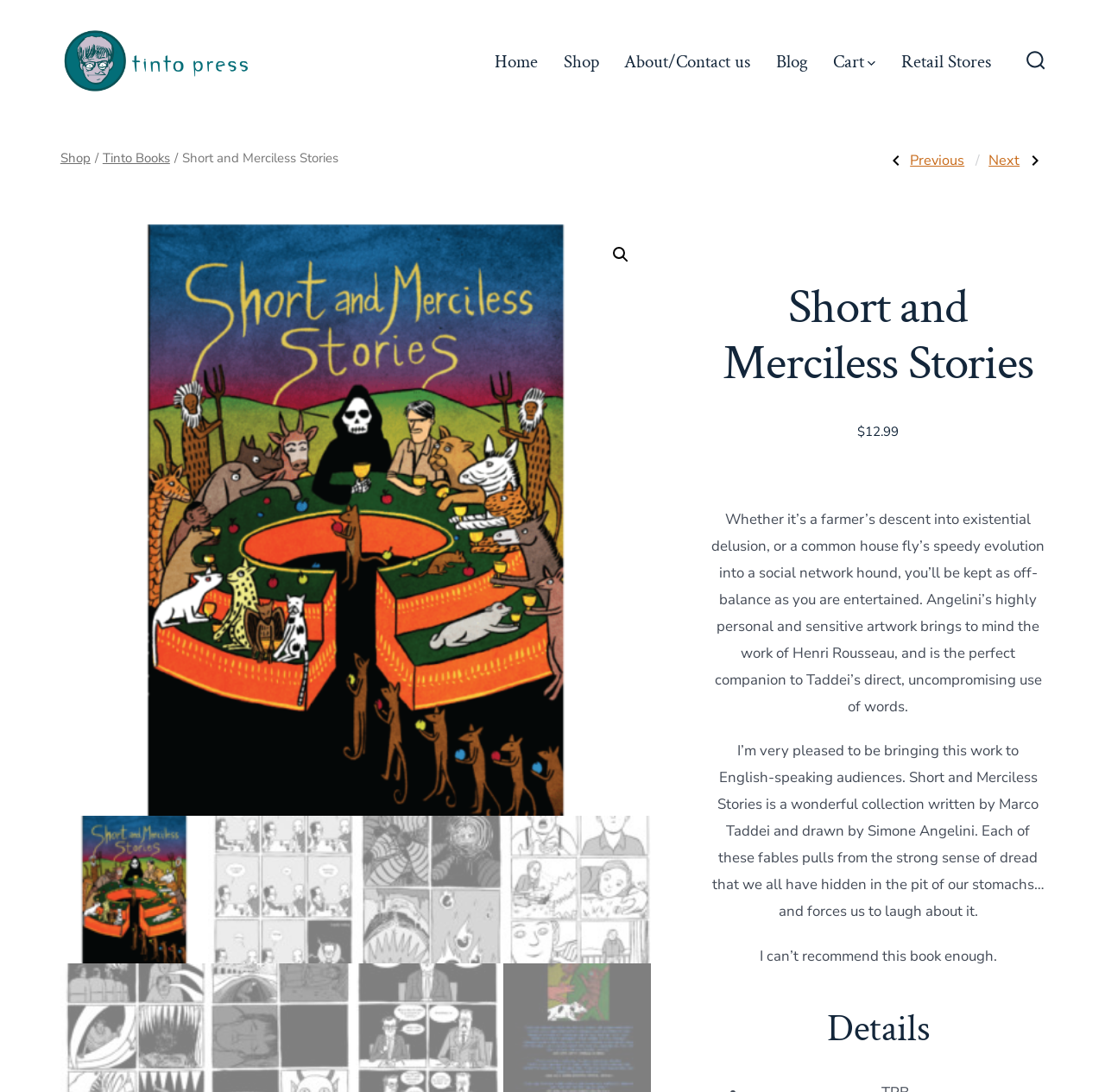Illustrate the webpage with a detailed description.

This webpage is about a book titled "Short and Merciless Stories" published by Tinto Press. At the top right corner, there is a search toggle button with a small icon. Below it, there is a heading "Tinto Press" with a logo image. 

On the top navigation bar, there are several links: "Home", "Shop", "About/Contact us", "Blog", "Cart", and "Retail Stores". The "Cart" link has a small icon and a popup menu.

Below the navigation bar, there is a breadcrumb navigation section showing the path "Shop > Tinto Books > Short and Merciless Stories". 

On the left side, there is a large image that spans almost the entire height of the page. On the right side, there is a section with a heading "Short and Merciless Stories" and a description of the book. The description is a long paragraph that summarizes the book's content. Below the description, there is a price tag "$12.99". 

Further down, there is a section with a heading "Post navigation" that has links to previous and next posts, each with a small icon. 

At the bottom of the page, there are four small images lined up horizontally.